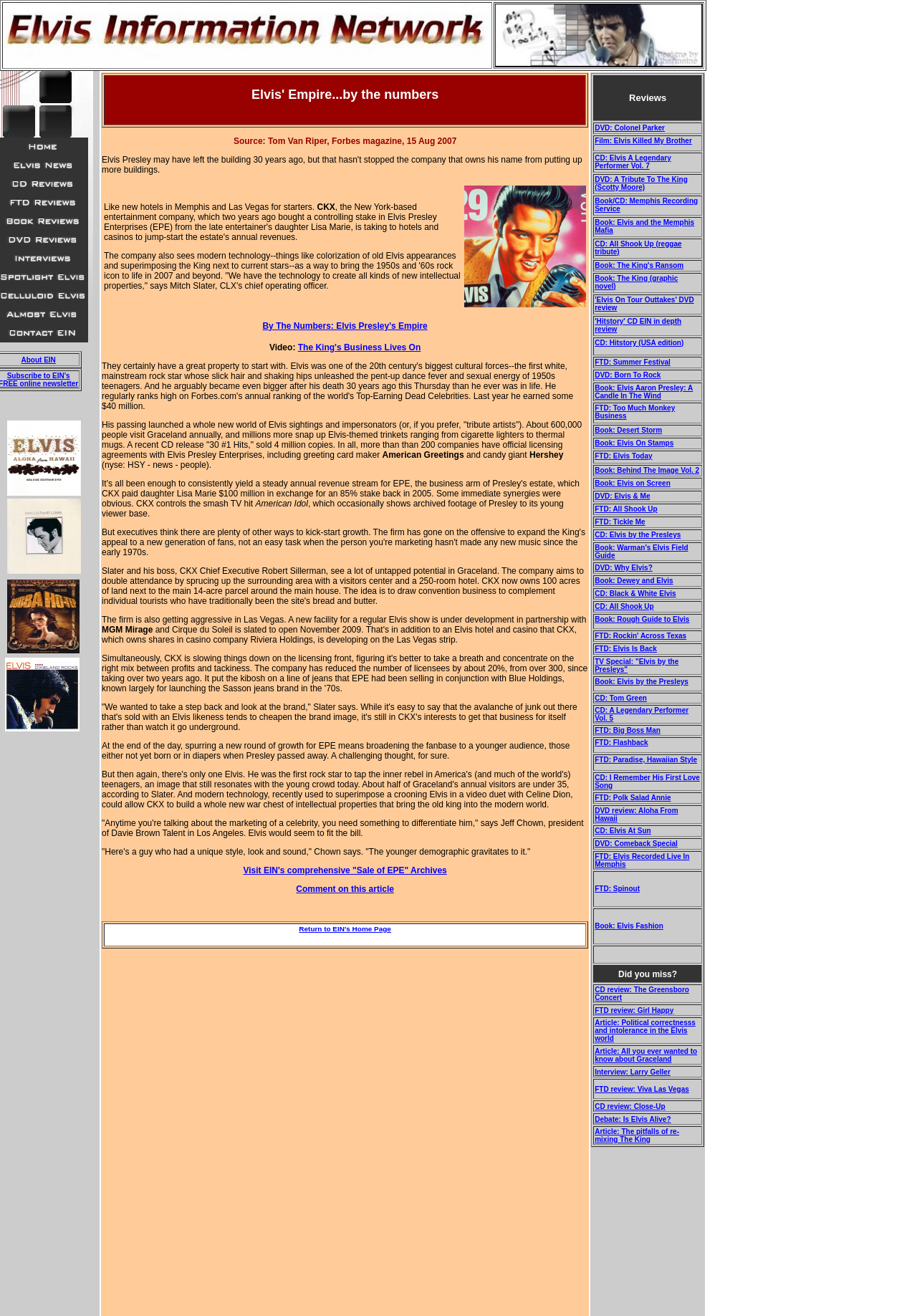Please specify the coordinates of the bounding box for the element that should be clicked to carry out this instruction: "Click the link 'The King's Business Lives On'". The coordinates must be four float numbers between 0 and 1, formatted as [left, top, right, bottom].

[0.325, 0.26, 0.459, 0.268]